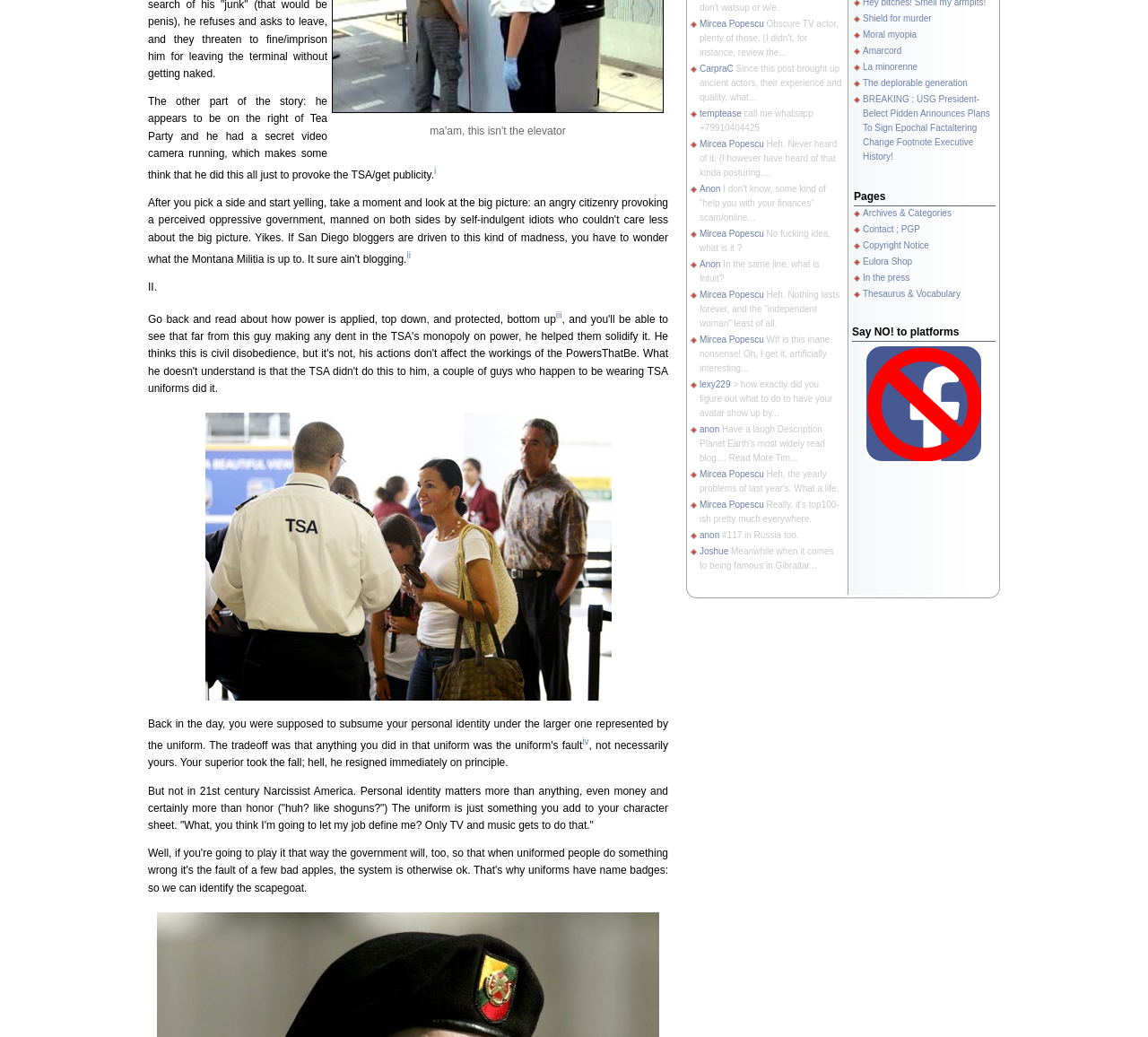Extract the bounding box coordinates for the UI element described by the text: "Mircea Popescu". The coordinates should be in the form of [left, top, right, bottom] with values between 0 and 1.

[0.609, 0.279, 0.665, 0.289]